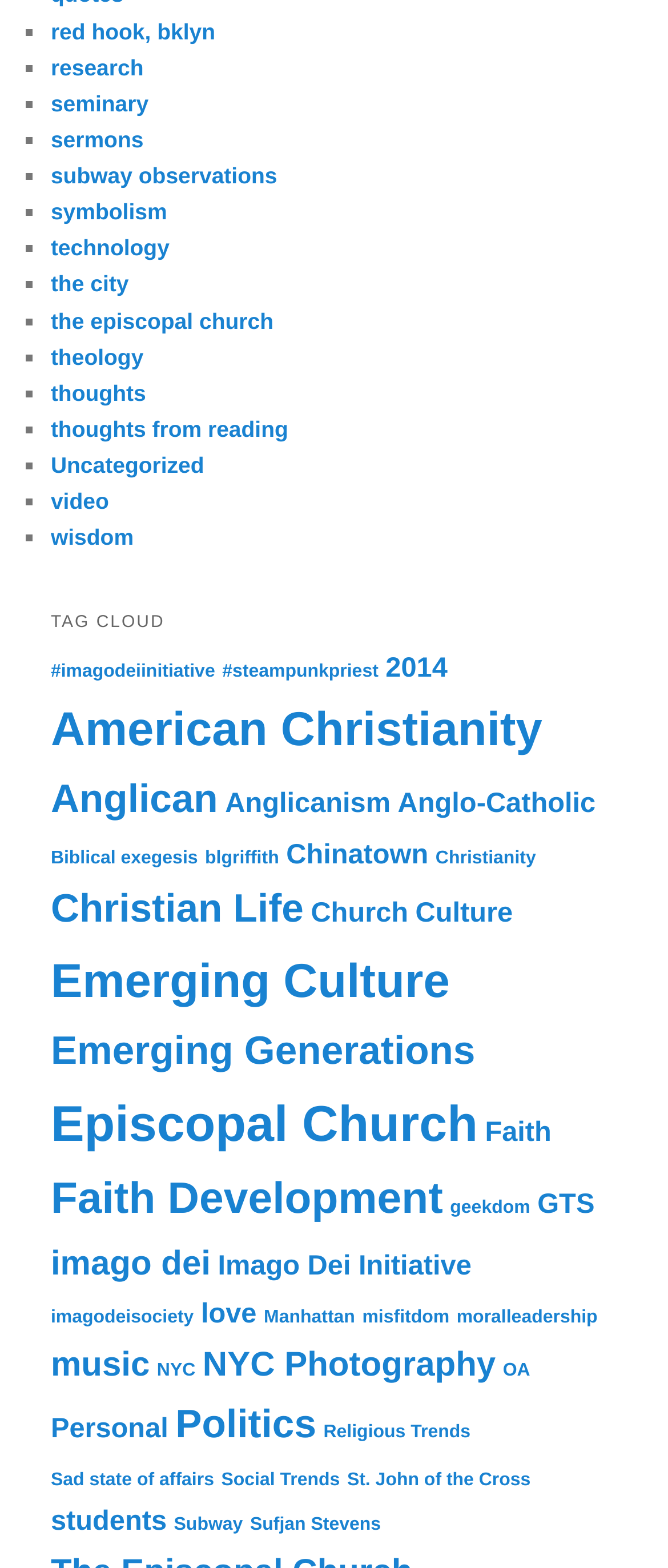Ascertain the bounding box coordinates for the UI element detailed here: "moralleadership". The coordinates should be provided as [left, top, right, bottom] with each value being a float between 0 and 1.

[0.683, 0.834, 0.895, 0.847]